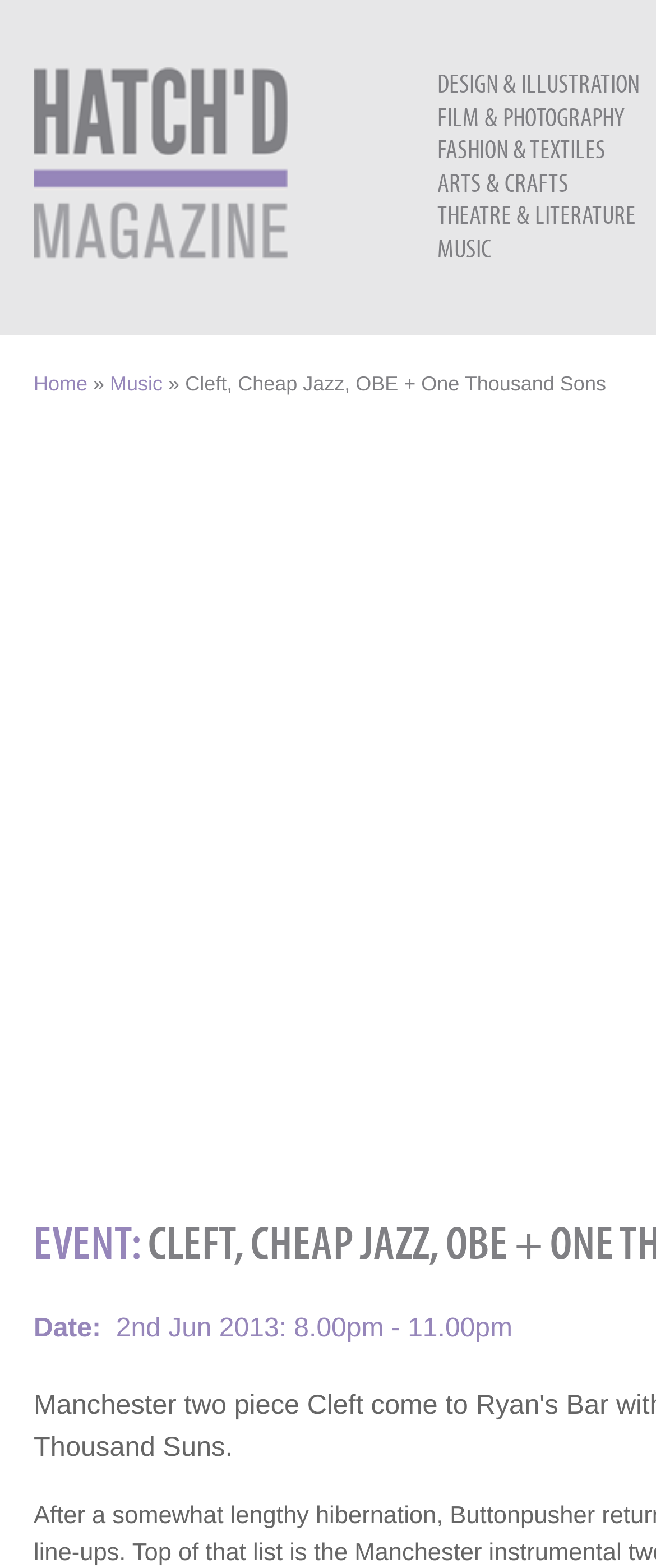Please determine the bounding box coordinates of the element's region to click in order to carry out the following instruction: "check MUSIC". The coordinates should be four float numbers between 0 and 1, i.e., [left, top, right, bottom].

[0.667, 0.147, 0.749, 0.168]